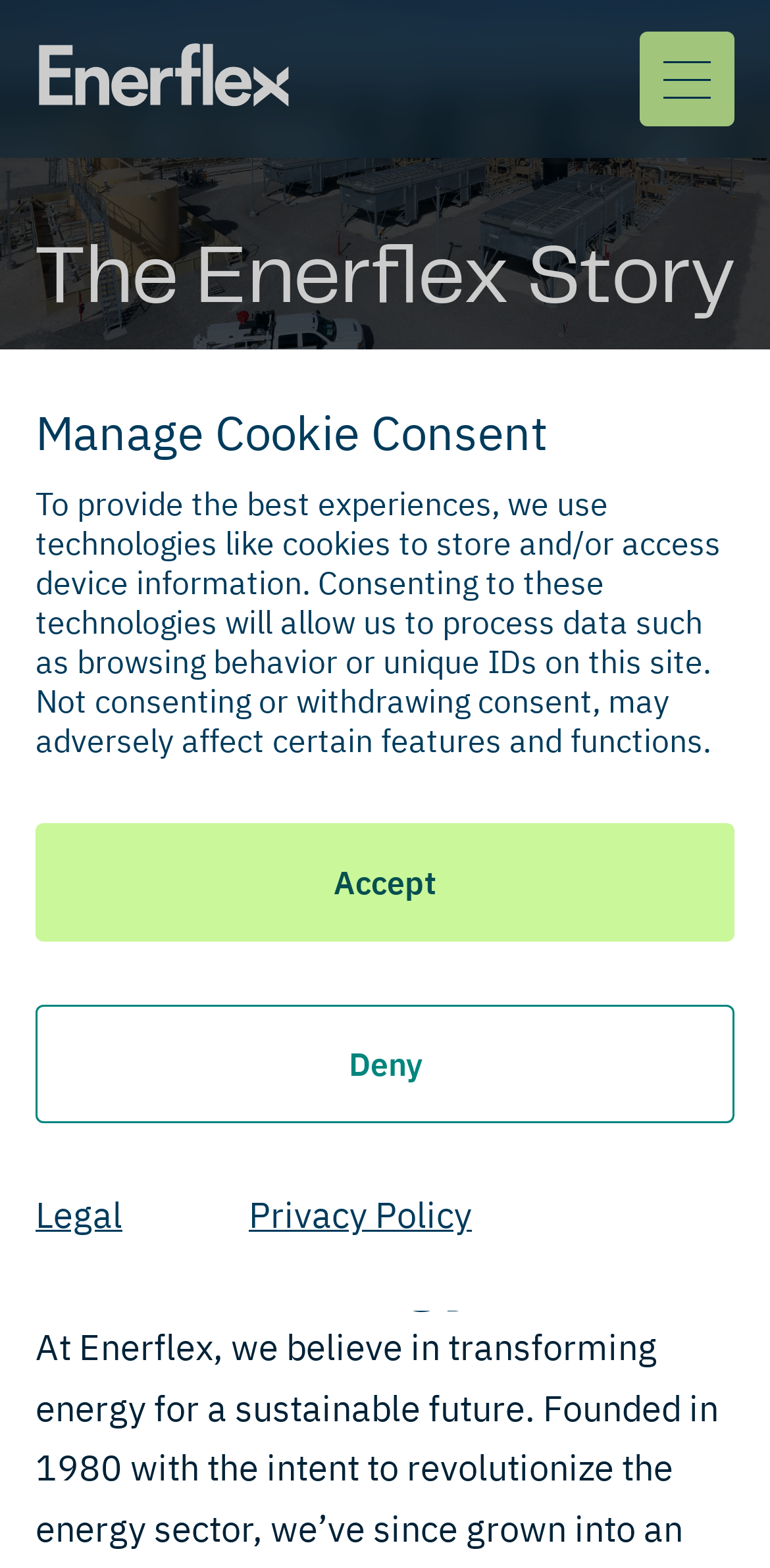Can you specify the bounding box coordinates for the region that should be clicked to fulfill this instruction: "Open the mobile menu".

[0.831, 0.02, 0.954, 0.081]